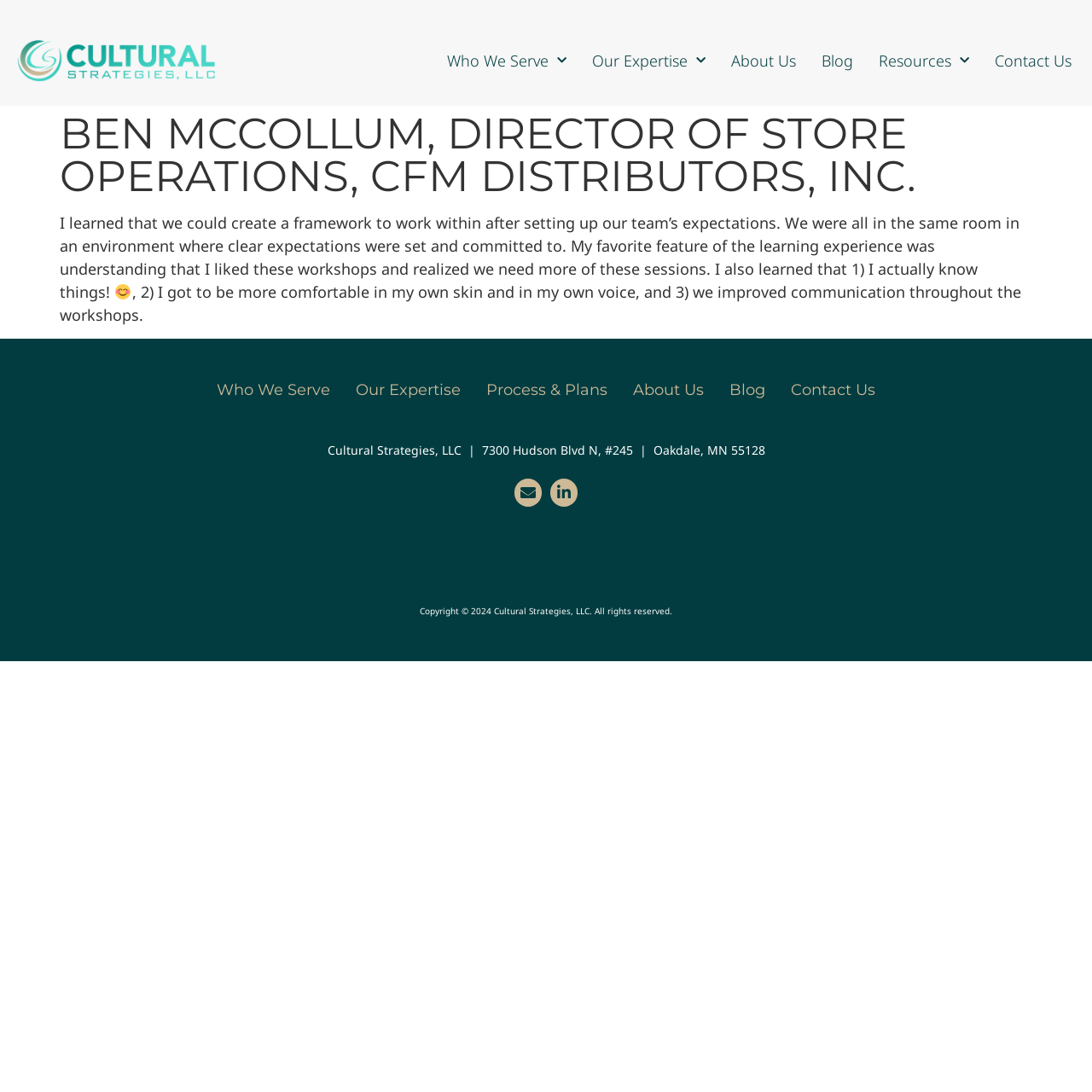Determine the bounding box coordinates for the UI element matching this description: "Blog".

[0.668, 0.342, 0.701, 0.373]